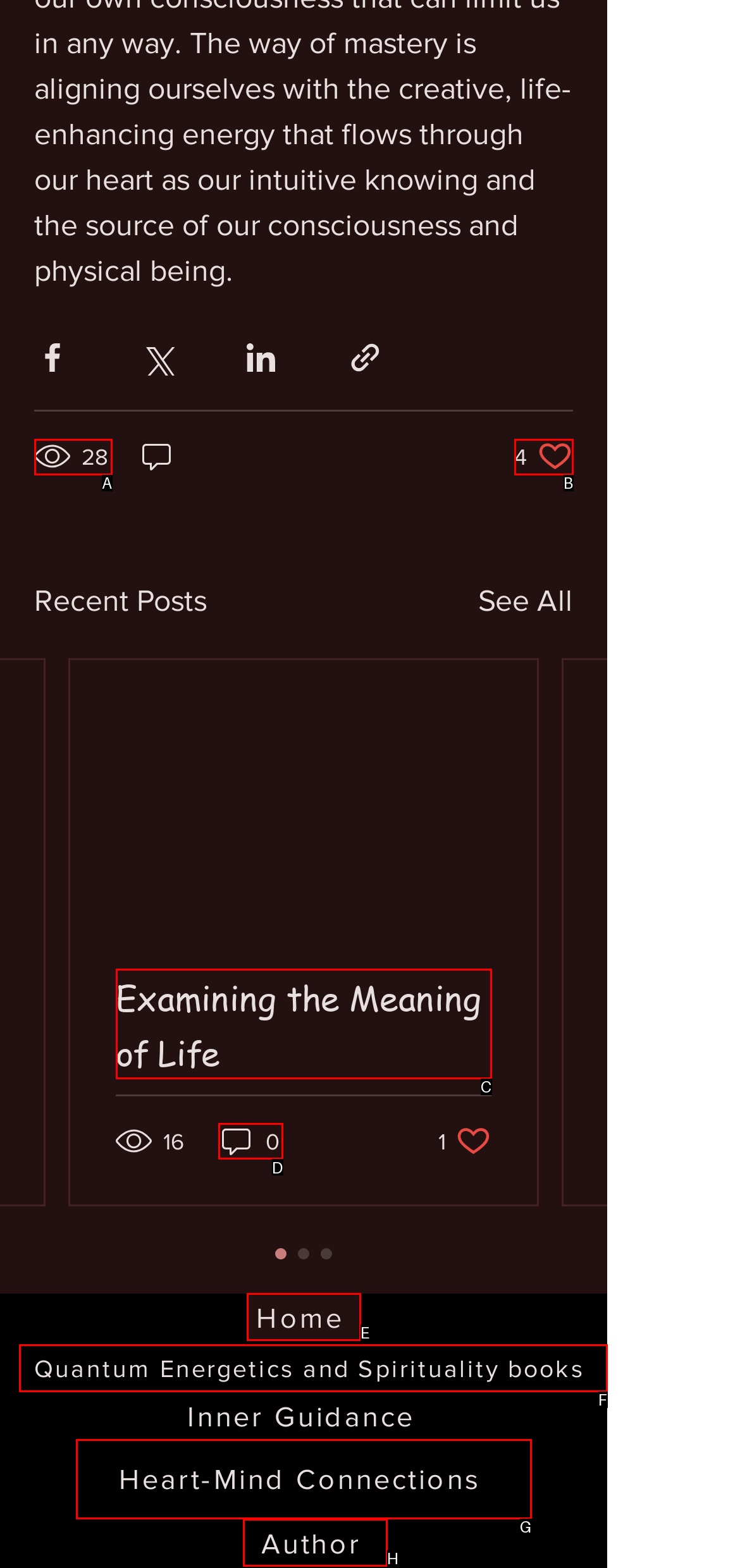From the options shown, which one fits the description: Examining the Meaning of Life? Respond with the appropriate letter.

C